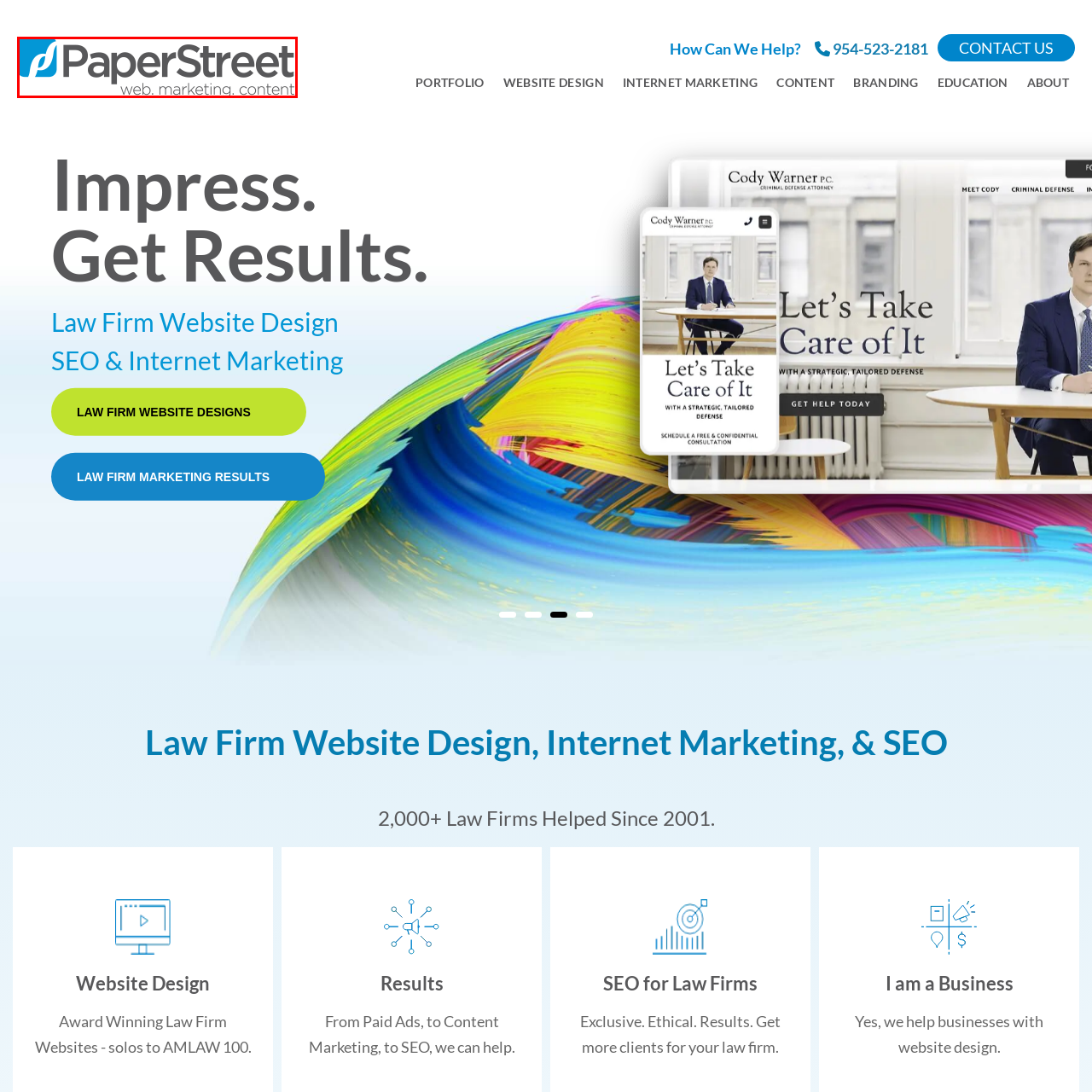What typeface is used for the name 'PaperStreet'?
Observe the image inside the red bounding box carefully and formulate a detailed answer based on what you can infer from the visual content.

The caption explicitly states that the name 'PaperStreet' is in bold gray typeface, indicating the specific font style and color used for the company's name.